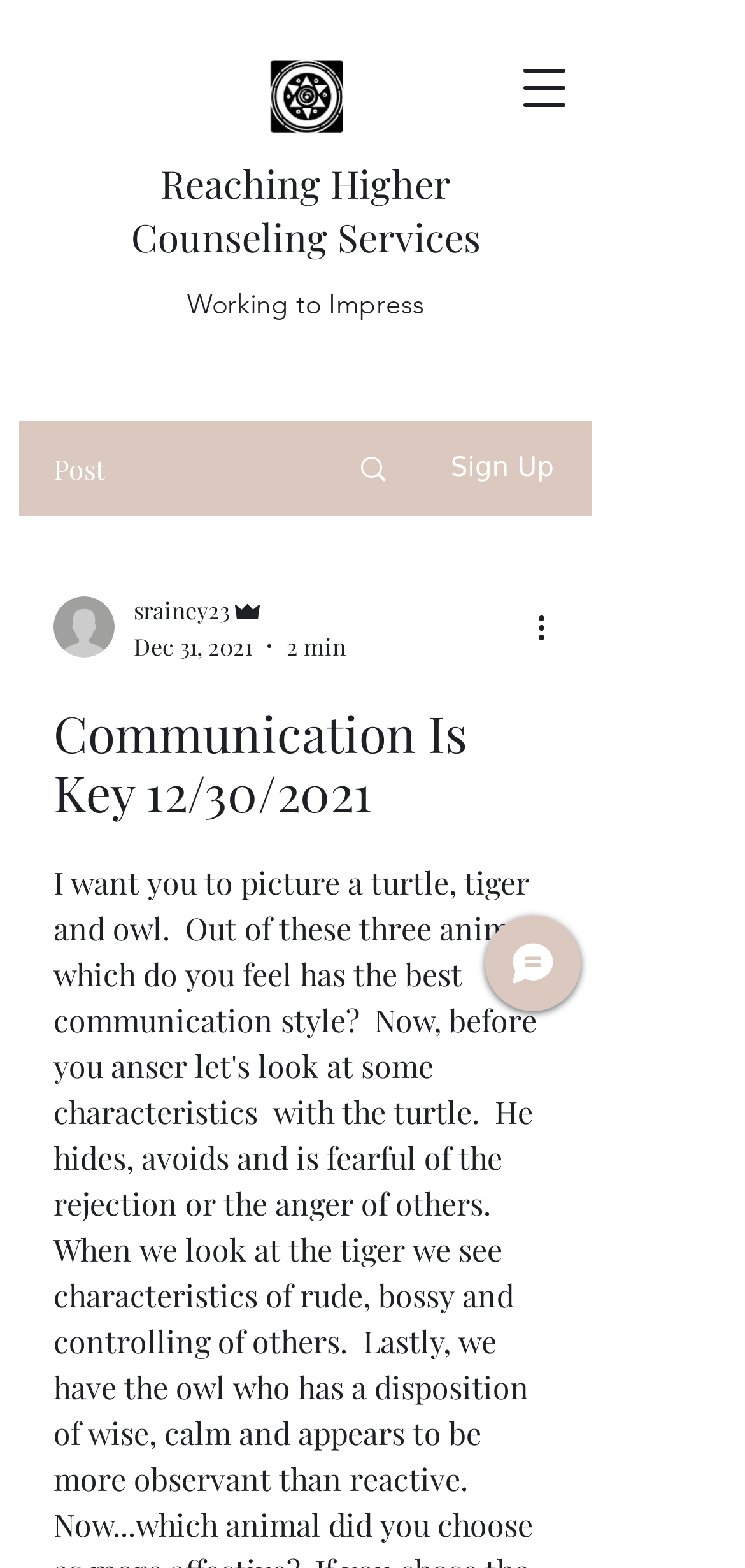Please reply with a single word or brief phrase to the question: 
What is the writer's username?

srainey23